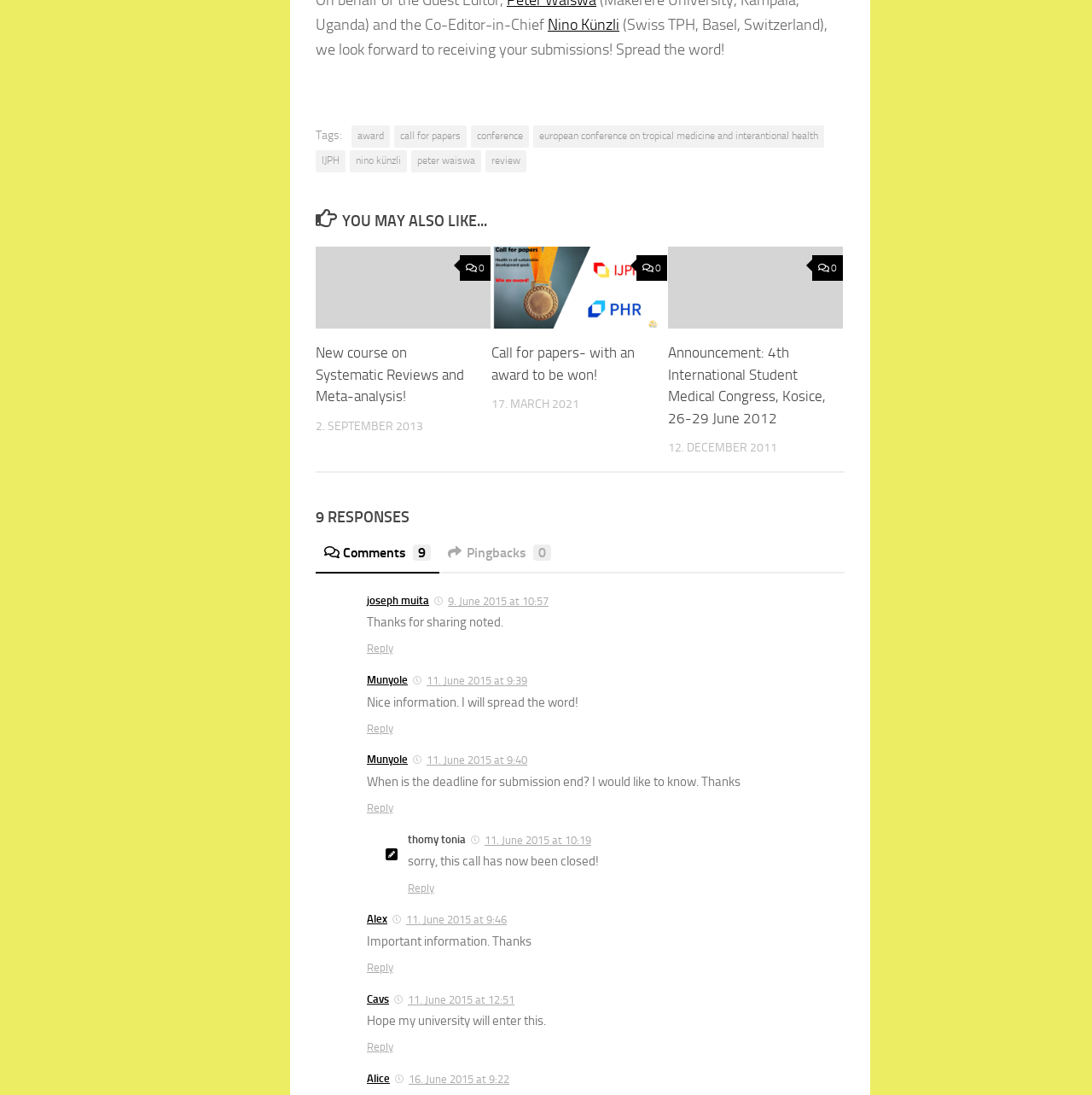Pinpoint the bounding box coordinates of the clickable area needed to execute the instruction: "Click on the link 'award'". The coordinates should be specified as four float numbers between 0 and 1, i.e., [left, top, right, bottom].

[0.322, 0.114, 0.357, 0.135]